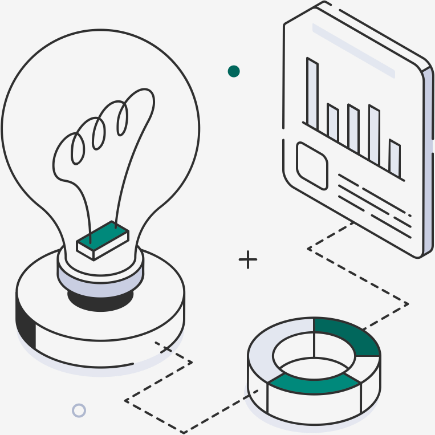Respond to the following query with just one word or a short phrase: 
What is displayed on the smartphone screen?

Bar graph